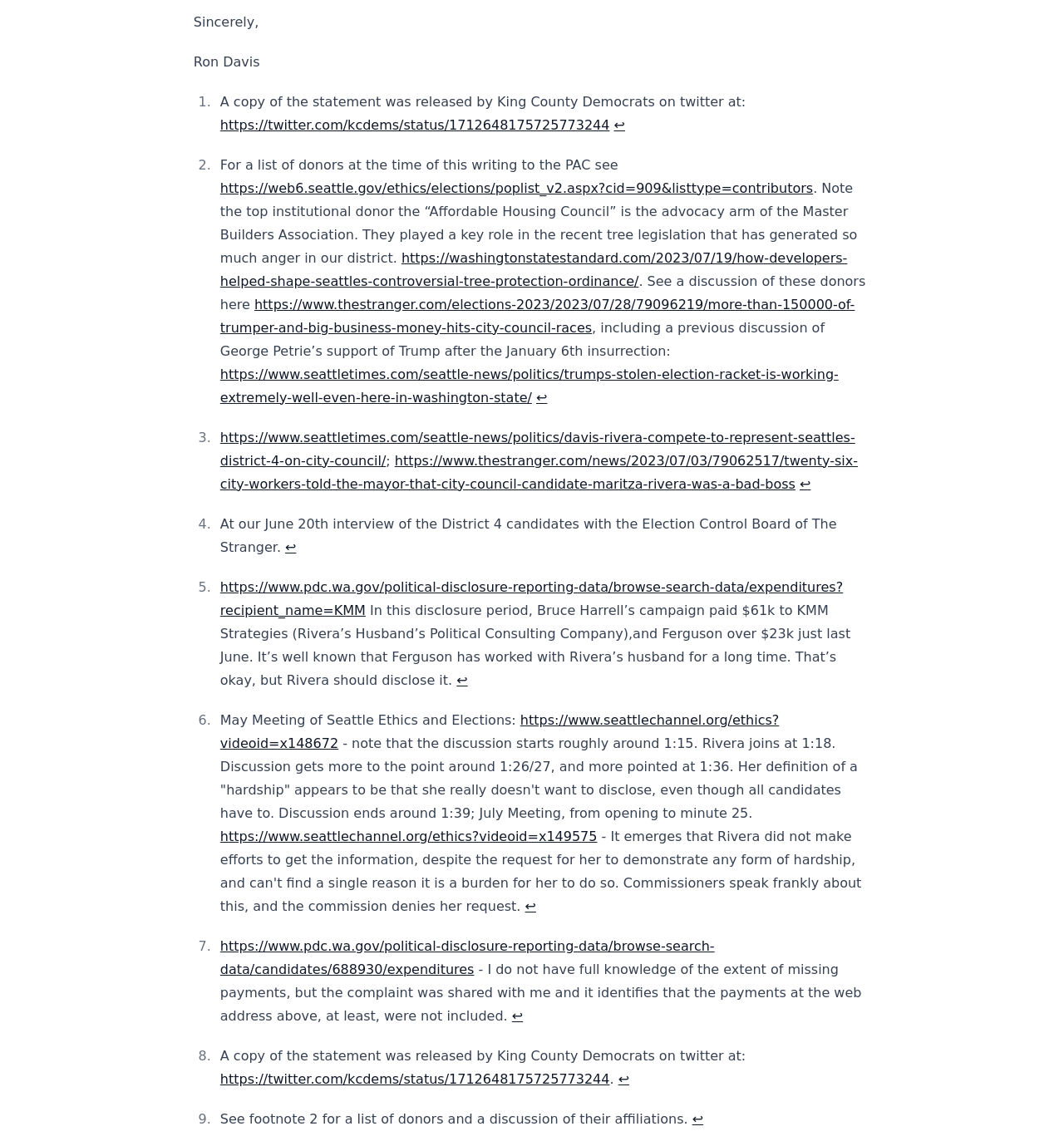Please identify the bounding box coordinates of the region to click in order to complete the given instruction: "Go to the webpage of Seattle Ethics and Elections Commission meeting". The coordinates should be four float numbers between 0 and 1, i.e., [left, top, right, bottom].

[0.207, 0.621, 0.732, 0.655]